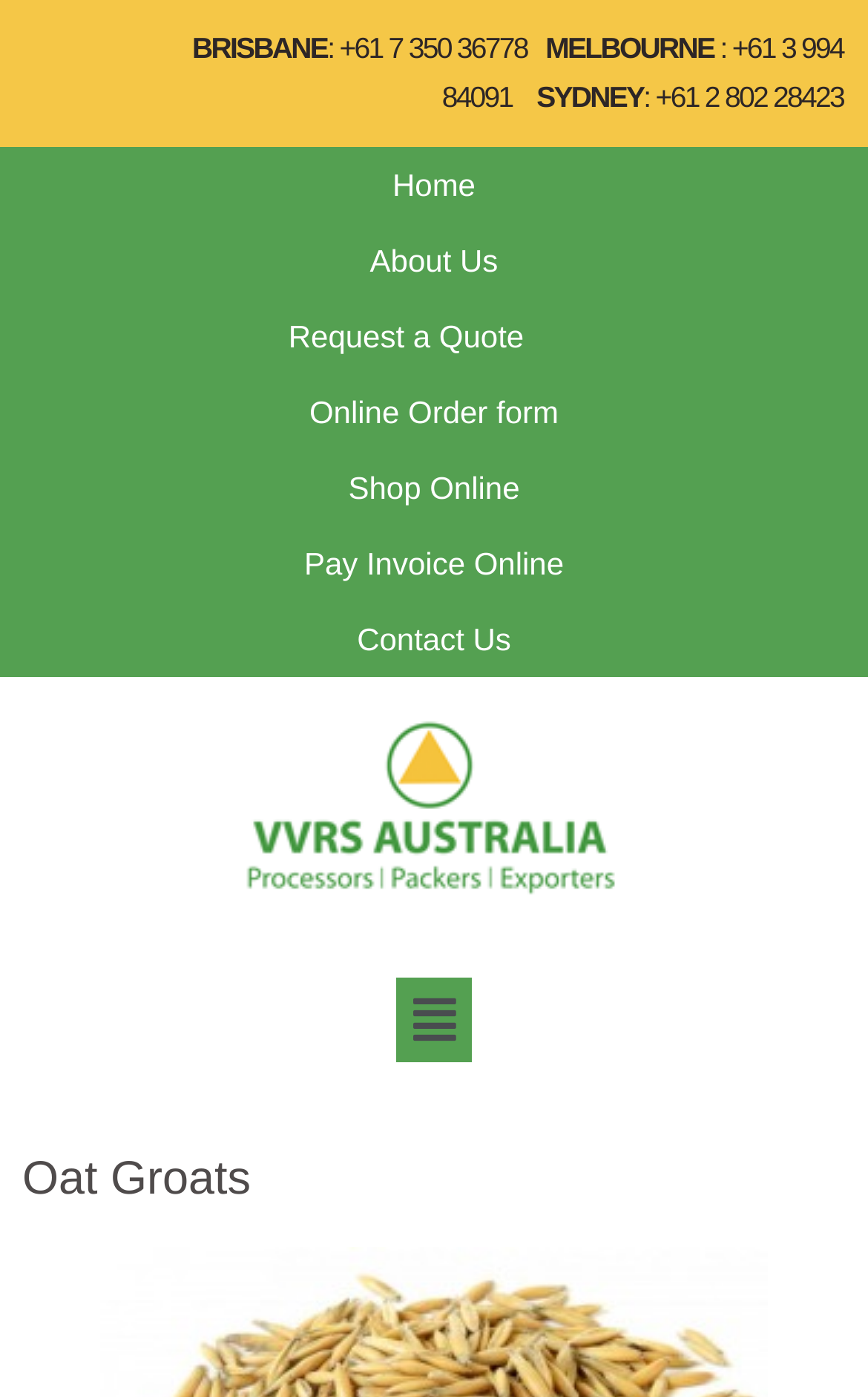Explain the webpage's design and content in an elaborate manner.

The webpage is about Oat Groats from VVRS Australia. At the top, there are three city names with their corresponding phone numbers: Brisbane, Melbourne, and Sydney. These city names and phone numbers are aligned horizontally, with Brisbane on the left, Melbourne in the middle, and Sydney on the right.

Below the city information, there is a navigation menu with five links: Home, About Us, Request a Quote, Online Order form, and Contact Us. These links are positioned horizontally, with Home on the left and Contact Us on the right.

Under the navigation menu, there are two static text elements: Shop Online and Pay Invoice Online. These two elements are positioned horizontally, with Shop Online on the left and Pay Invoice Online on the right.

On the bottom left, there is an icon with a popup menu, but the icon itself is not visible. On the bottom right, there is a heading that reads "Oat Groats", which is the main title of the webpage.